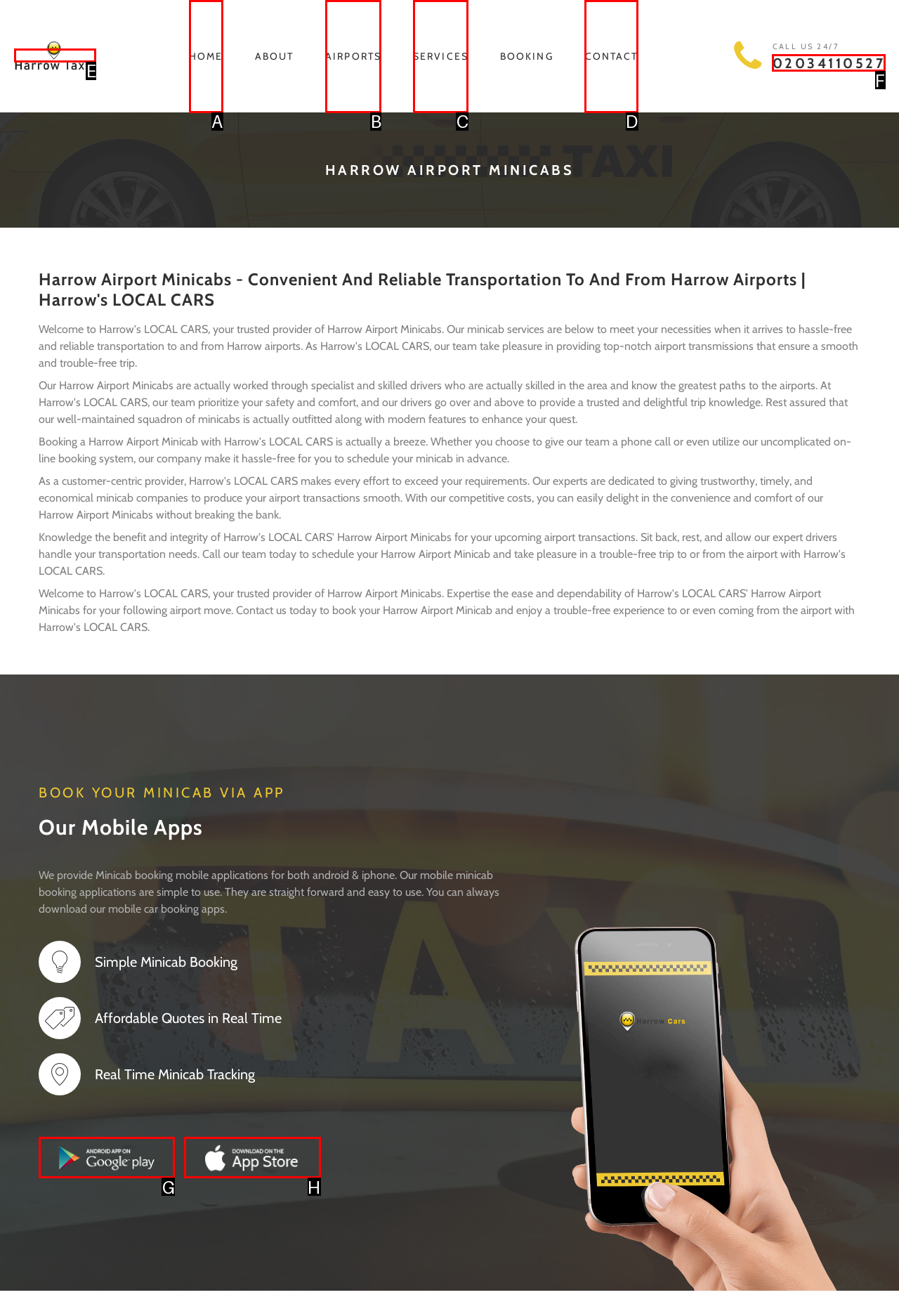Specify the letter of the UI element that should be clicked to achieve the following: Click Canada Visa Review
Provide the corresponding letter from the choices given.

None